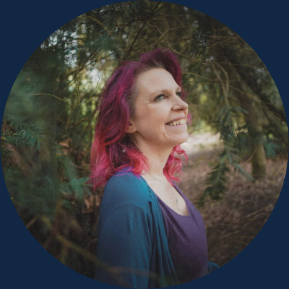What is the dominant color of the woman's top? Examine the screenshot and reply using just one word or a brief phrase.

Purple